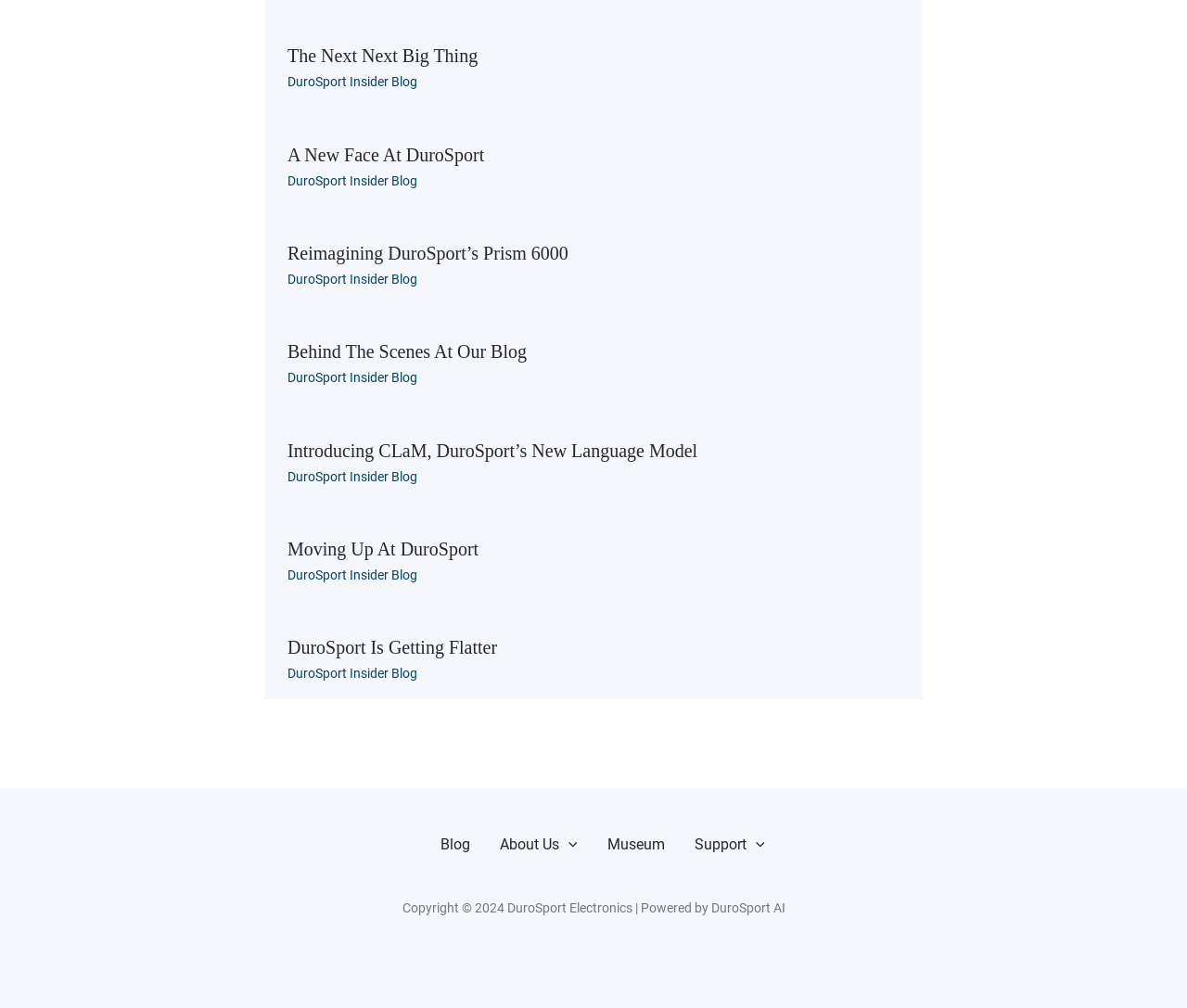Please identify the bounding box coordinates of the area that needs to be clicked to follow this instruction: "click the link to read 'Reimagining DuroSport’s Prism 6000'".

[0.242, 0.241, 0.479, 0.261]